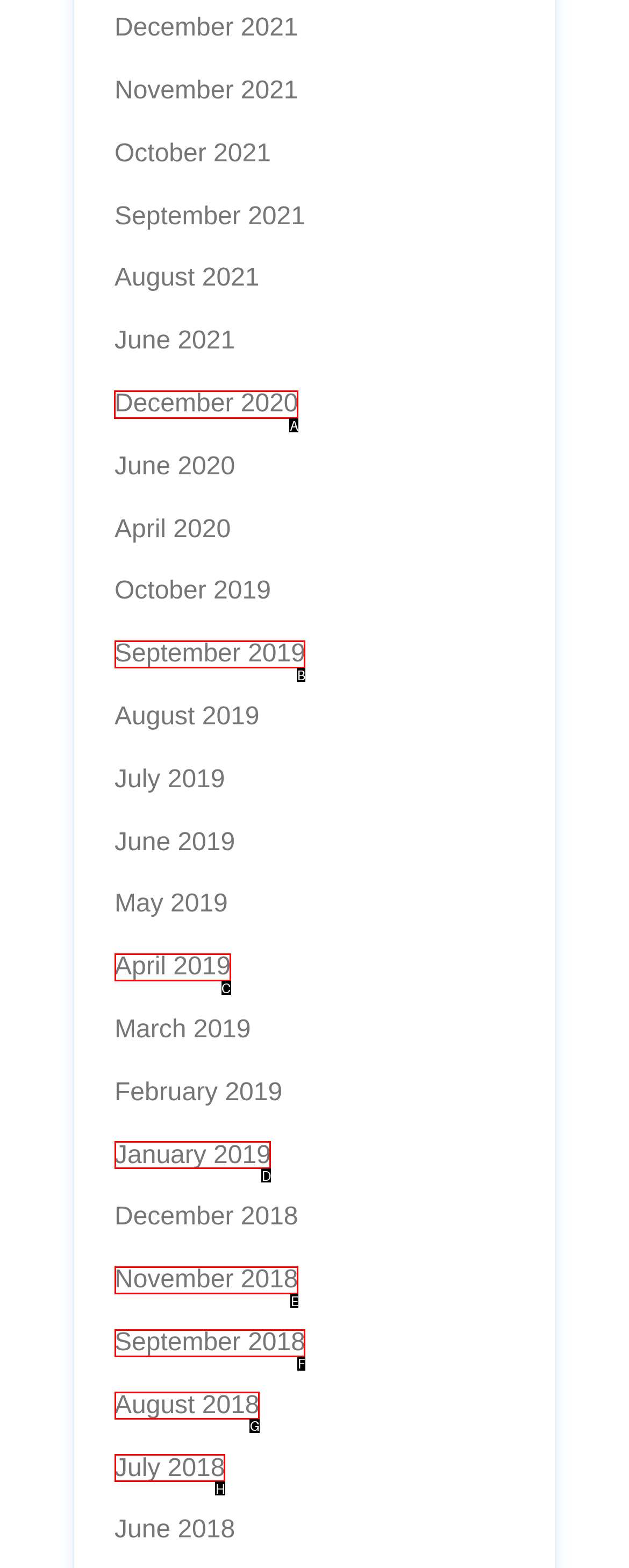From the given choices, which option should you click to complete this task: view December 2020? Answer with the letter of the correct option.

A